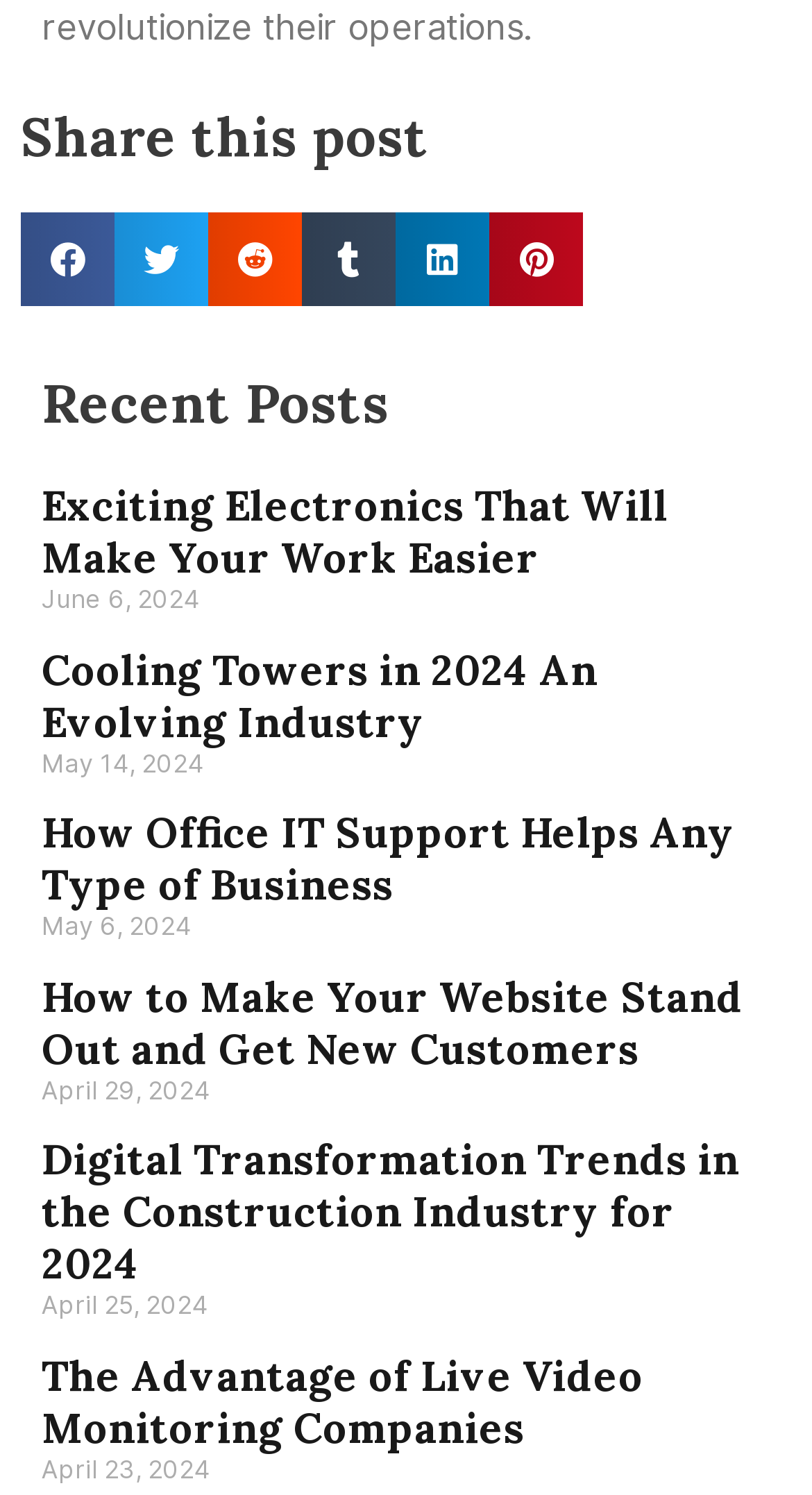Determine the bounding box of the UI component based on this description: "aria-label="Share on tumblr"". The bounding box coordinates should be four float values between 0 and 1, i.e., [left, top, right, bottom].

[0.372, 0.142, 0.487, 0.205]